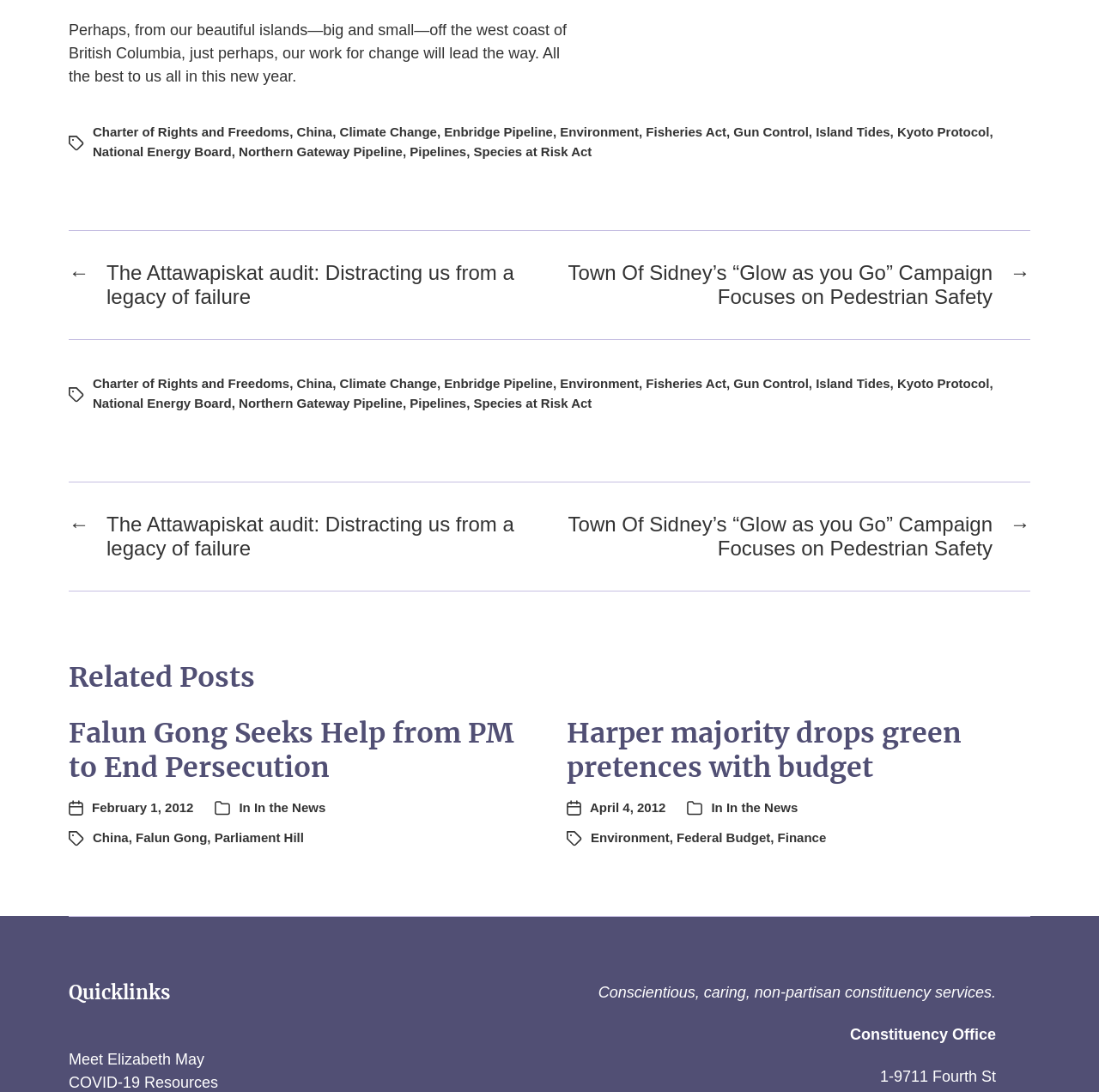Extract the bounding box coordinates for the UI element described by the text: "Post date February 1, 2012". The coordinates should be in the form of [left, top, right, bottom] with values between 0 and 1.

[0.062, 0.731, 0.176, 0.749]